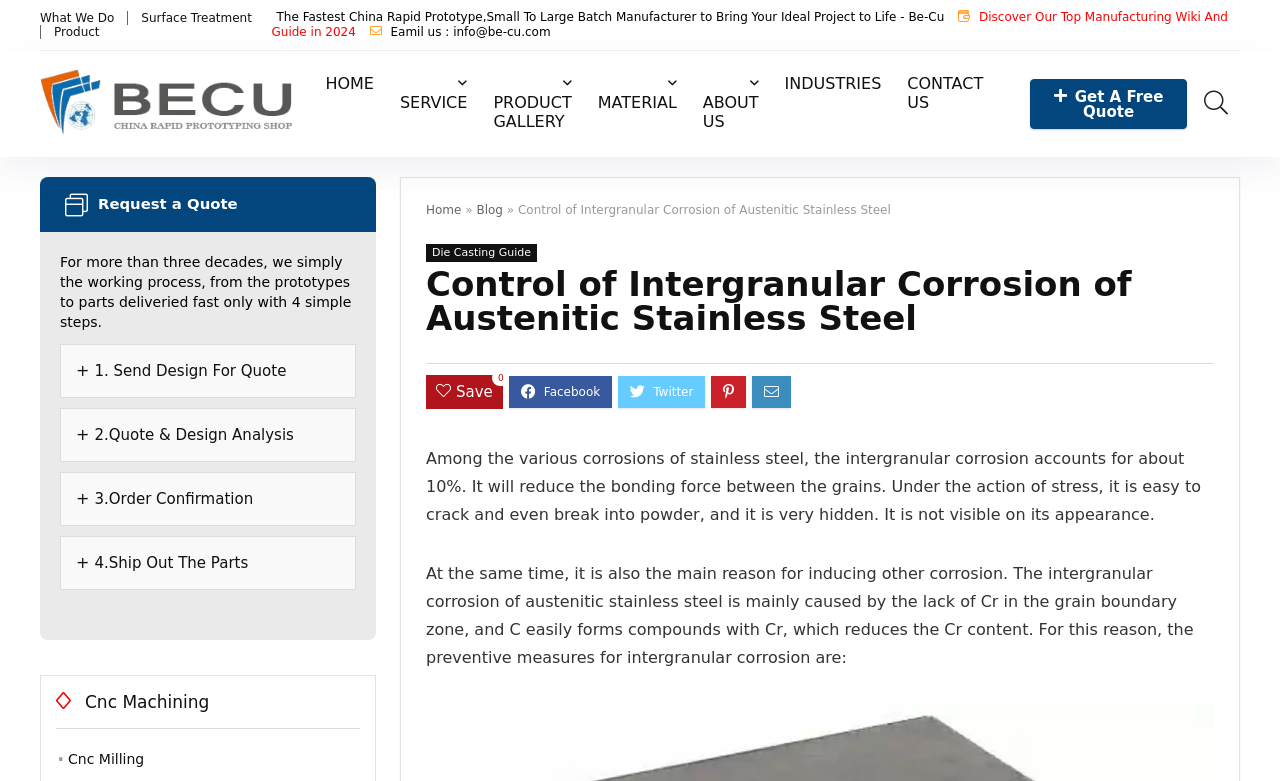Create an elaborate caption for the webpage.

The webpage is about the control of intergranular corrosion of austenitic stainless steel. At the top, there are several links, including "What We Do", "Surface Treatment", "Product", and "Be-cu.com", which are positioned horizontally and take up a small portion of the top section. Below these links, there is a banner with the company's name and a tagline.

On the left side, there is a navigation menu with links to "HOME", "SERVICE", "PRODUCT GALLERY", "MATERIAL", "ABOUT US", "INDUSTRIES", and "CONTACT US". These links are arranged vertically and take up a significant portion of the left side.

In the main content area, there is a heading that reads "Control of Intergranular Corrosion of Austenitic Stainless Steel". Below this heading, there is a paragraph of text that explains the intergranular corrosion of stainless steel, its effects, and its causes. The text is divided into two sections, with a horizontal separator in between.

To the right of the main content area, there is a section with a heading that reads "Get A Free Quote". Below this heading, there is a link to request a quote and a brief description of the company's working process.

At the bottom of the page, there are several links to other pages, including "Die Casting Guide" and "Blog". There are also some static text elements, including "Cnc Machining" and "Cnc Milling", which are positioned at the bottom left corner of the page.

Throughout the page, there are several images, including the company's logo, which is positioned at the top left corner. The overall layout is organized, with clear headings and concise text.